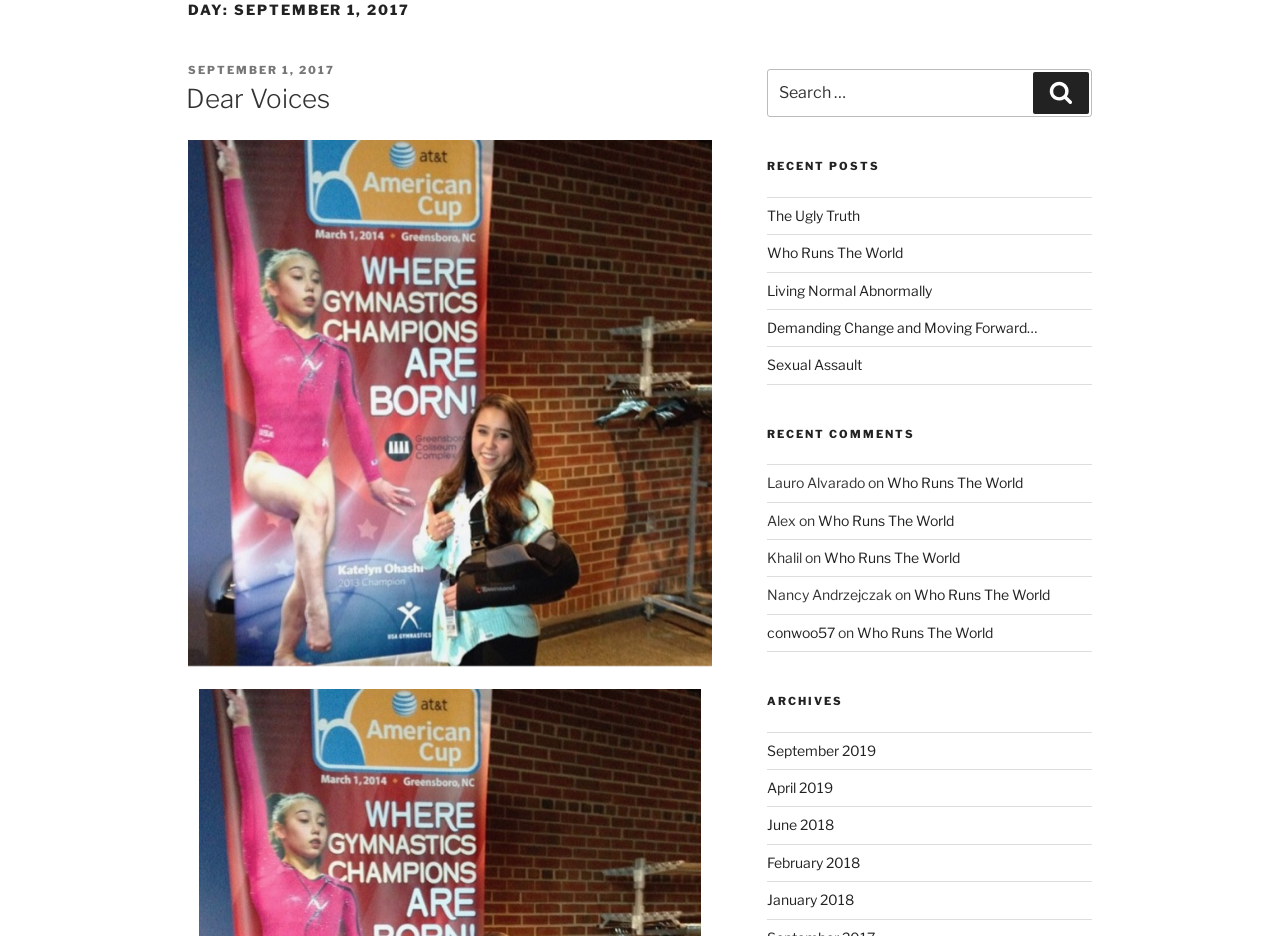Locate the bounding box coordinates of the element that should be clicked to fulfill the instruction: "Search for something".

[0.599, 0.074, 0.853, 0.126]